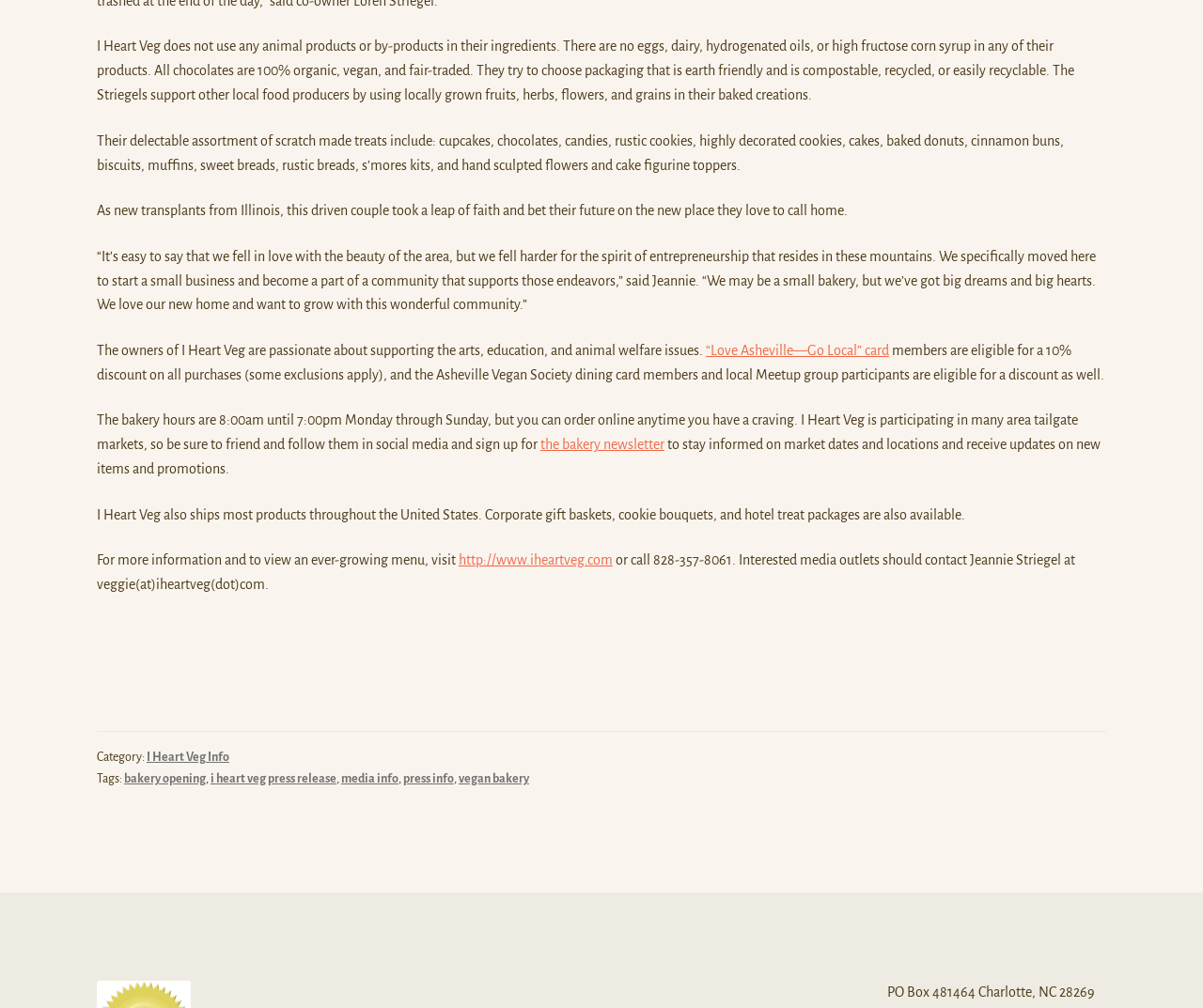Identify the bounding box coordinates of the area you need to click to perform the following instruction: "Click the Artists link".

None